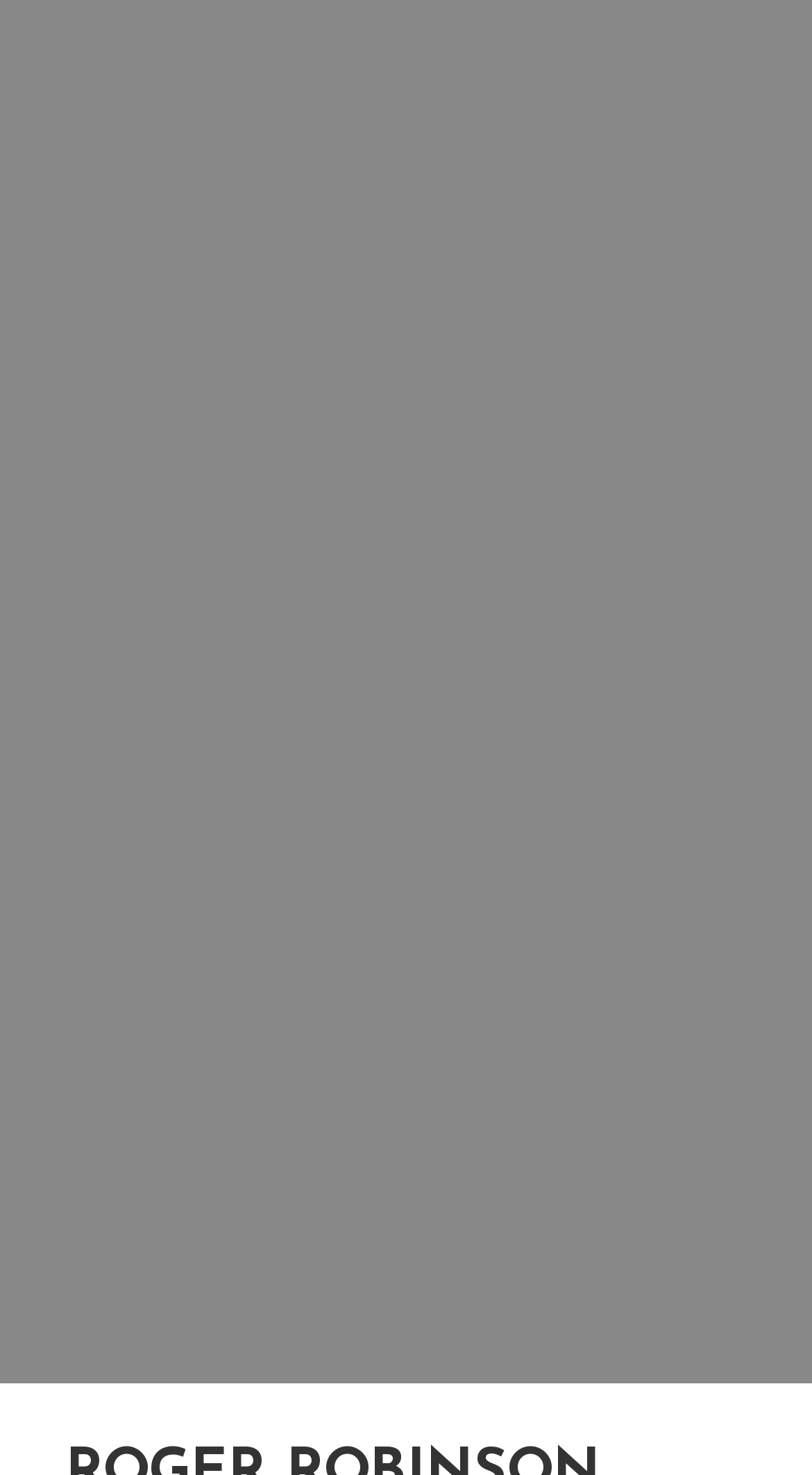Use the details in the image to answer the question thoroughly: 
What is the topic of the article?

The answer can be found by reading the text 'Athletic bodies have long been represented in figurative art, but sustained performative explorations of the act and action of running are a more recent phenomenon.' which indicates that the article is about the intersection of running and art.